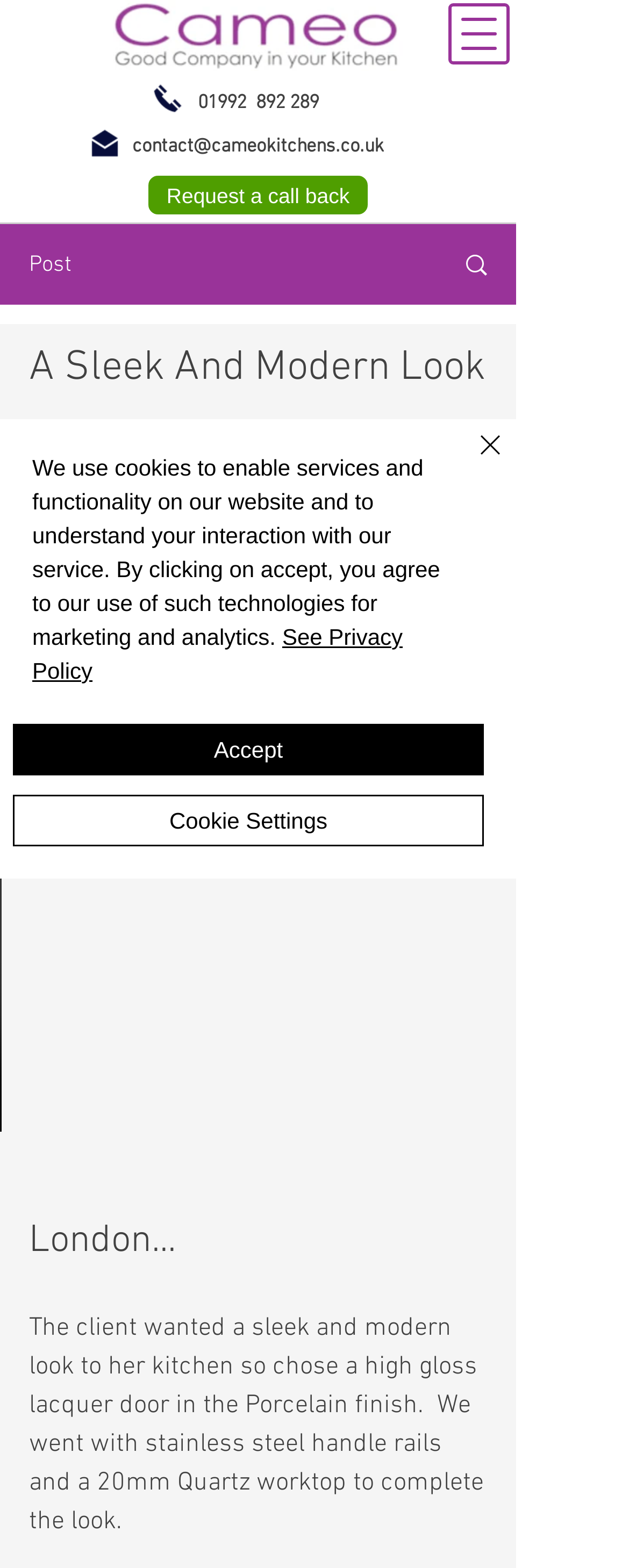Bounding box coordinates are specified in the format (top-left x, top-left y, bottom-right x, bottom-right y). All values are floating point numbers bounded between 0 and 1. Please provide the bounding box coordinate of the region this sentence describes: Cookie Settings

[0.021, 0.507, 0.769, 0.54]